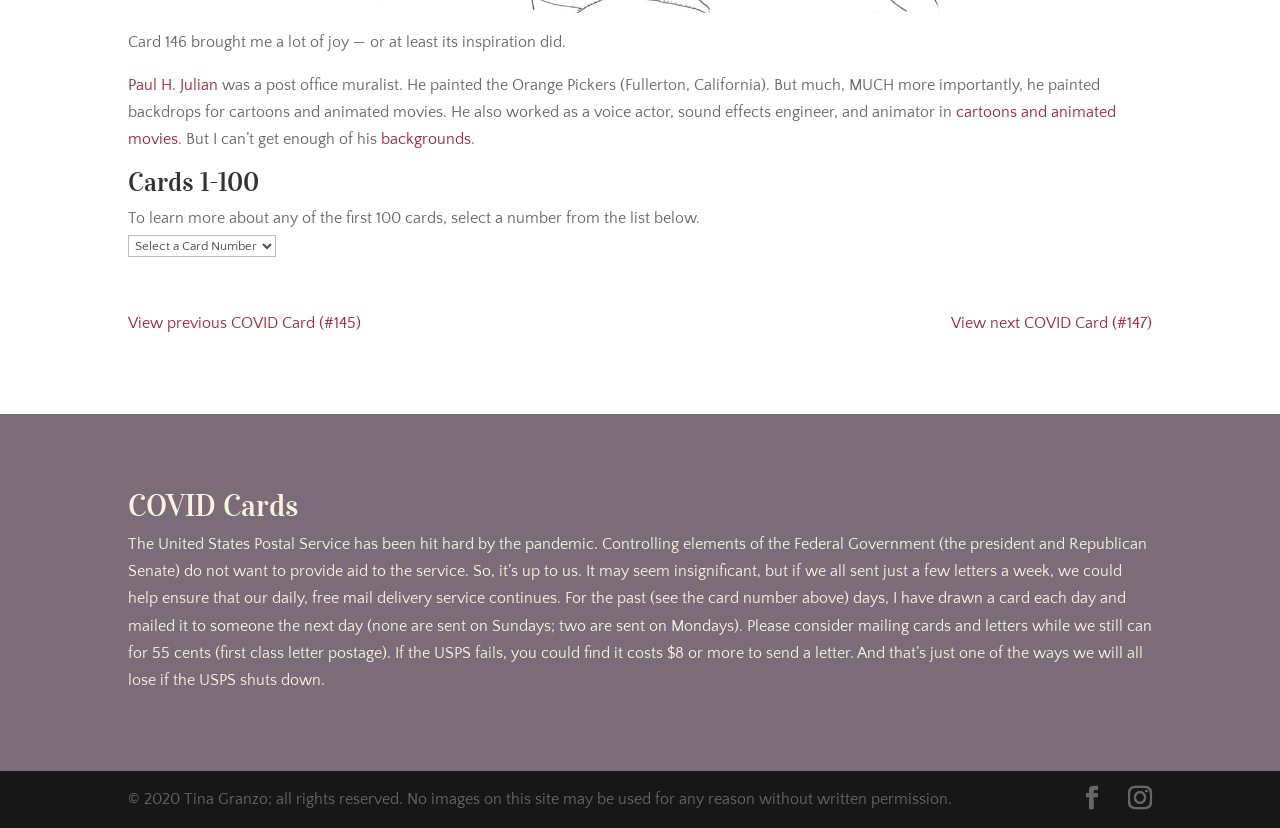Find the bounding box of the UI element described as: "backgrounds". The bounding box coordinates should be given as four float values between 0 and 1, i.e., [left, top, right, bottom].

[0.298, 0.157, 0.368, 0.179]